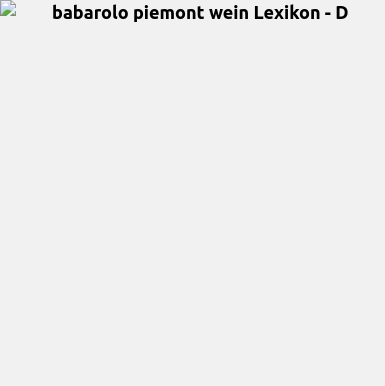Examine the screenshot and answer the question in as much detail as possible: What is the purpose of the lexicon?

The presentation of the title in a bold font and the overall design of the lexicon suggest that its purpose is to provide information and insights to enthusiasts looking to deepen their understanding of Barolo wines.